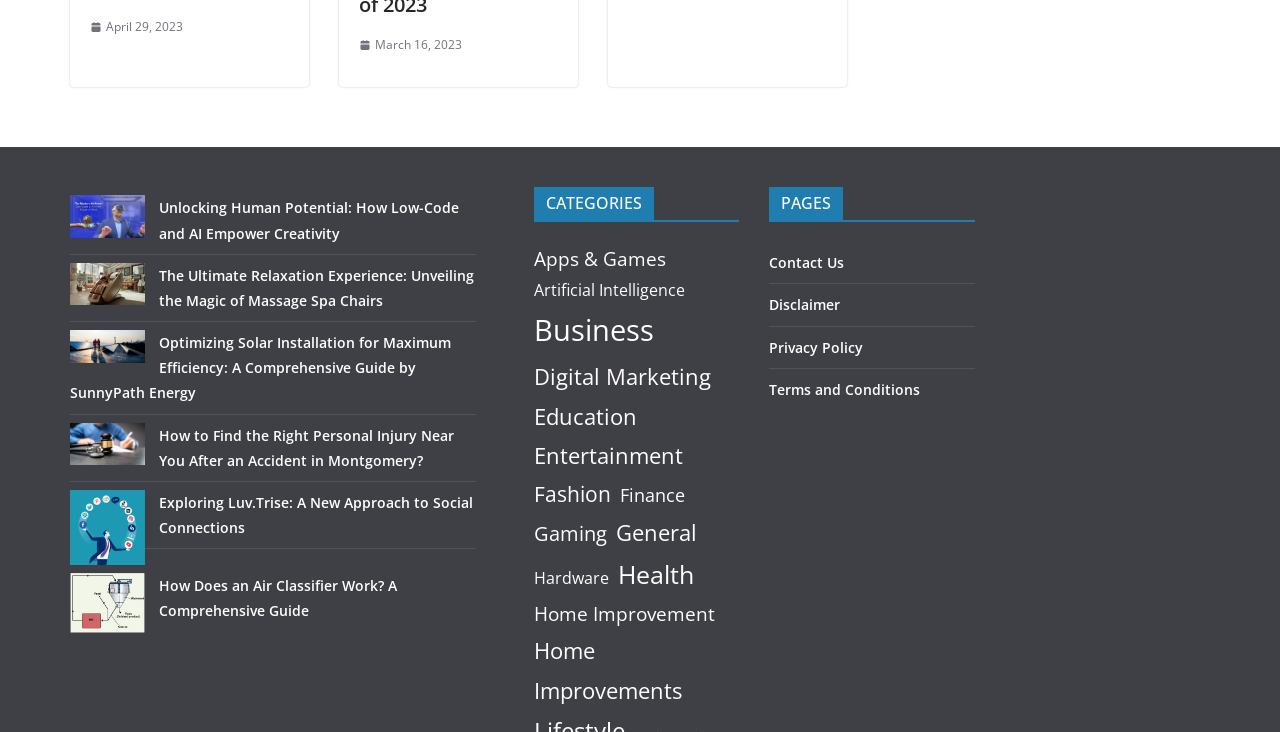Identify and provide the bounding box for the element described by: "March 16, 2023May 24, 2023".

[0.28, 0.046, 0.361, 0.076]